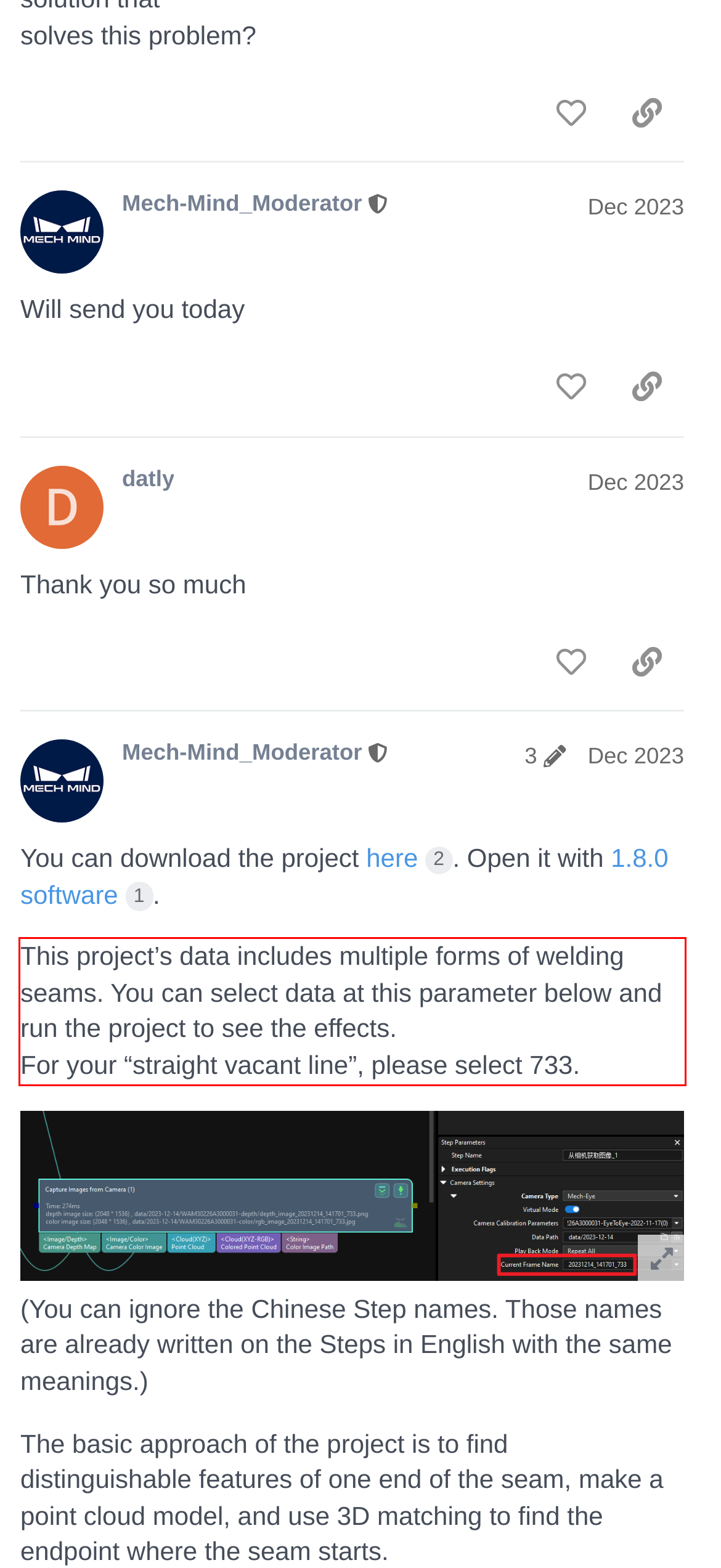Given a webpage screenshot, locate the red bounding box and extract the text content found inside it.

This project’s data includes multiple forms of welding seams. You can select data at this parameter below and run the project to see the effects. For your “straight vacant line”, please select 733.